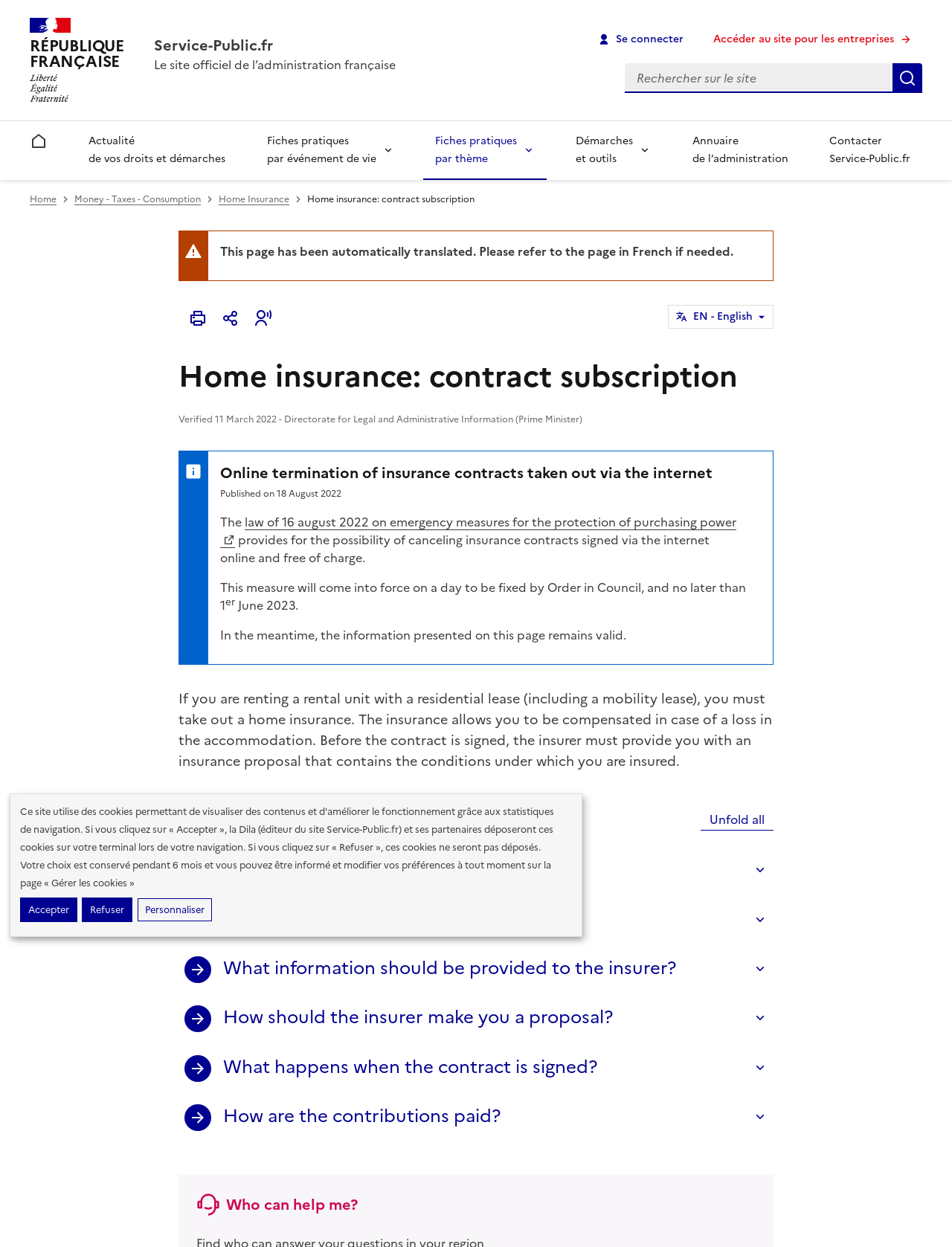Can you look at the image and give a comprehensive answer to the question:
What is the purpose of home insurance?

According to the webpage, home insurance allows you to be compensated in case of a loss in the accommodation, which suggests that the purpose of home insurance is to provide financial protection against losses or damages to the rental unit.